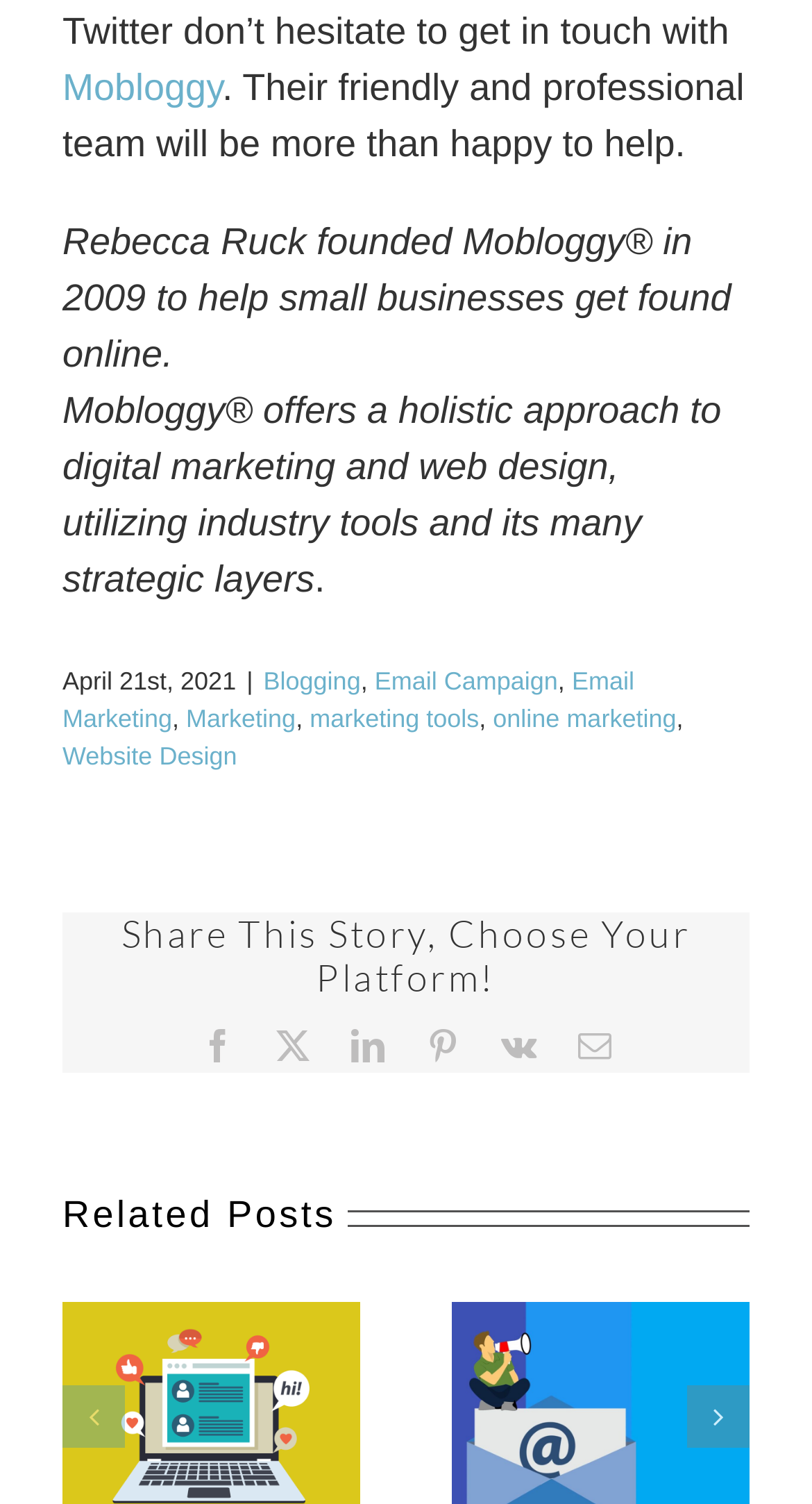Analyze the image and provide a detailed answer to the question: How many social media platforms are available to share the story?

There are six social media platforms available to share the story, which are Facebook, X, LinkedIn, Pinterest, Vk, and Email, as indicated by the links ' Facebook', ' X', ' LinkedIn', ' Pinterest', ' Vk', and ' Email'.